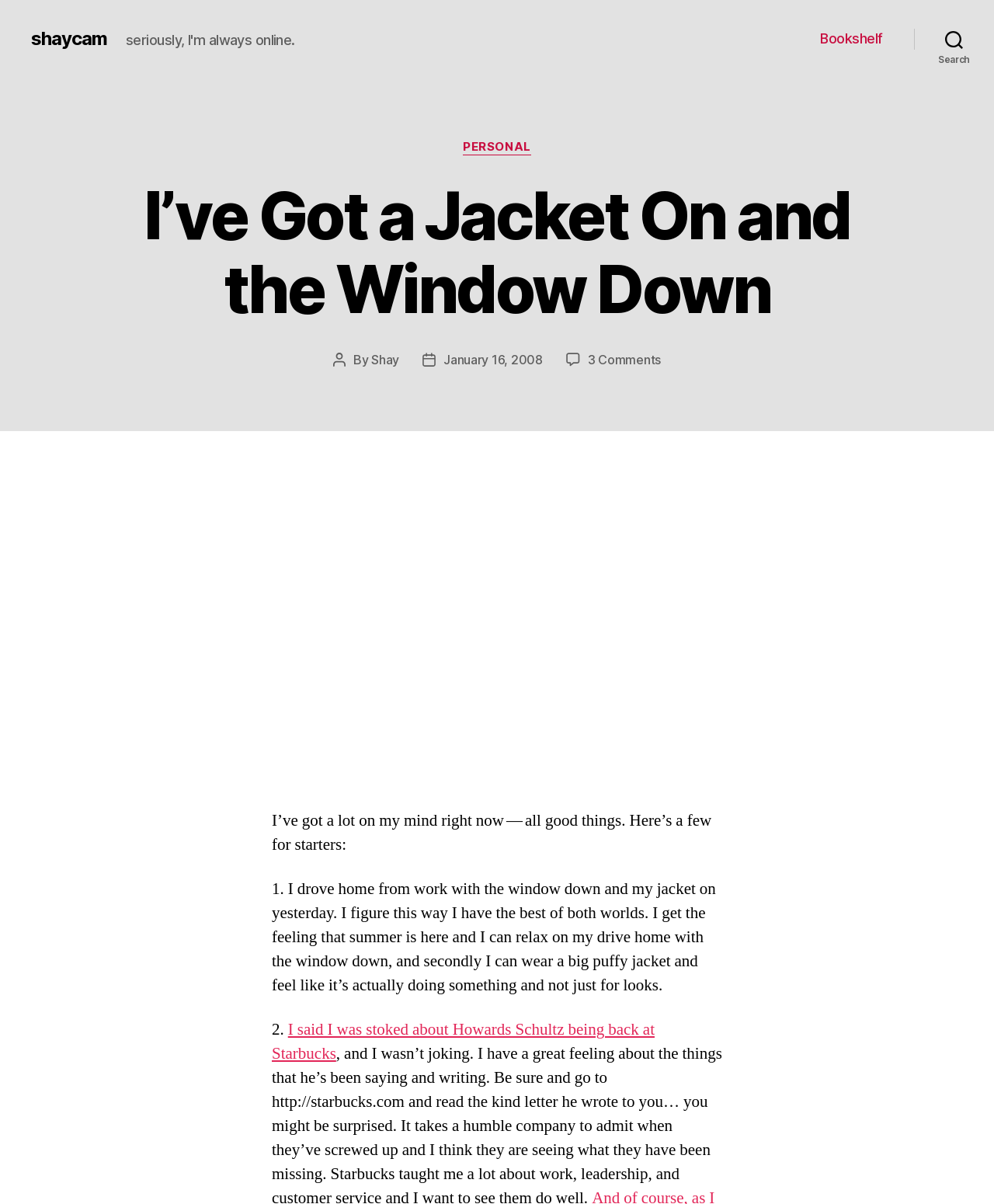Find the bounding box coordinates for the UI element whose description is: "January 16, 2008". The coordinates should be four float numbers between 0 and 1, in the format [left, top, right, bottom].

[0.446, 0.292, 0.546, 0.305]